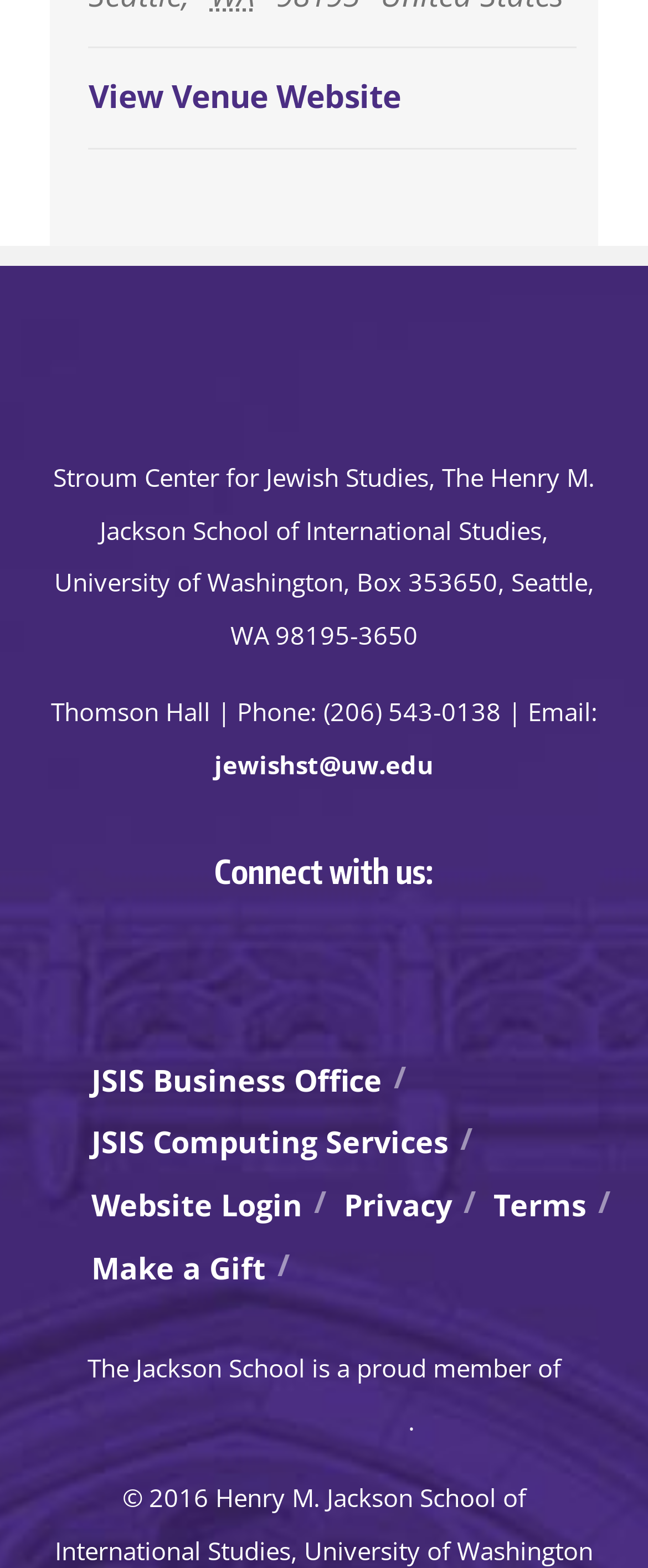From the webpage screenshot, predict the bounding box of the UI element that matches this description: "Make a Gift".

[0.141, 0.79, 0.41, 0.83]